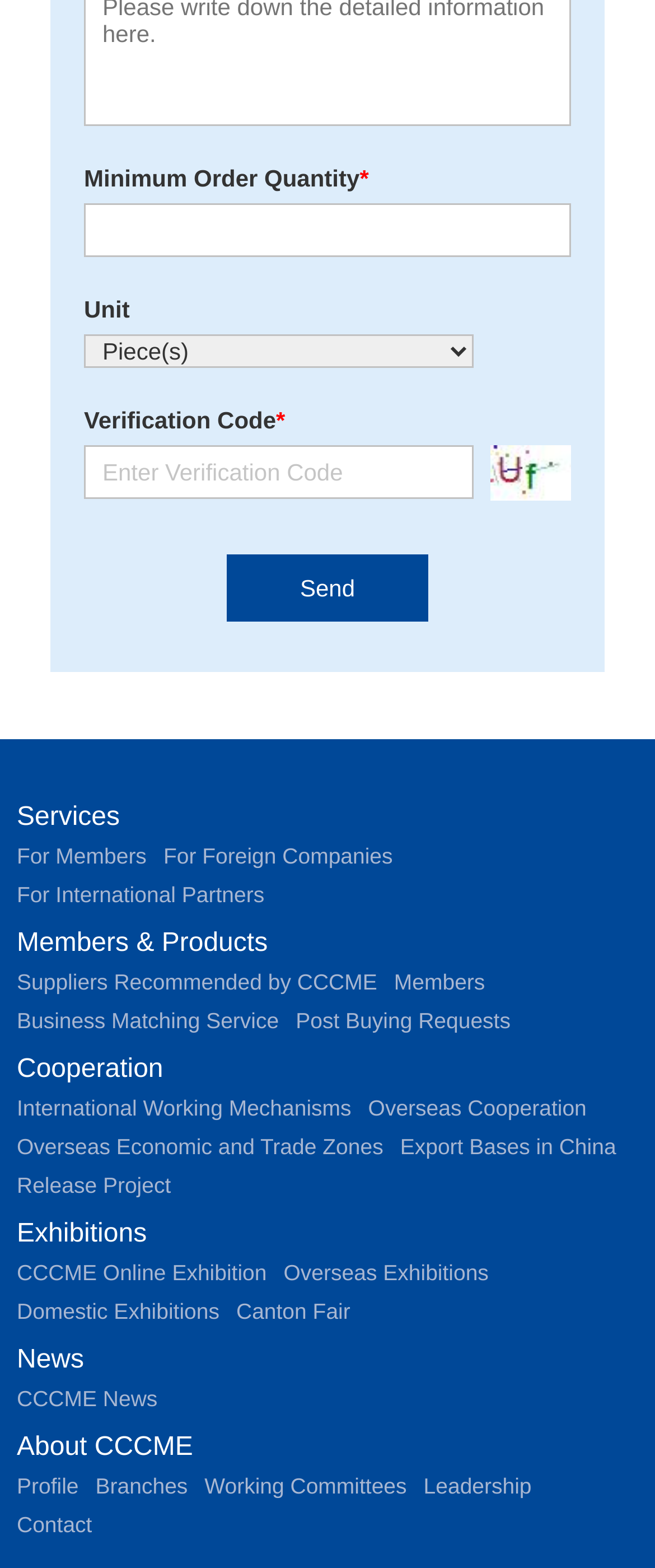Determine the bounding box for the HTML element described here: "Contact". The coordinates should be given as [left, top, right, bottom] with each number being a float between 0 and 1.

[0.026, 0.964, 0.141, 0.98]